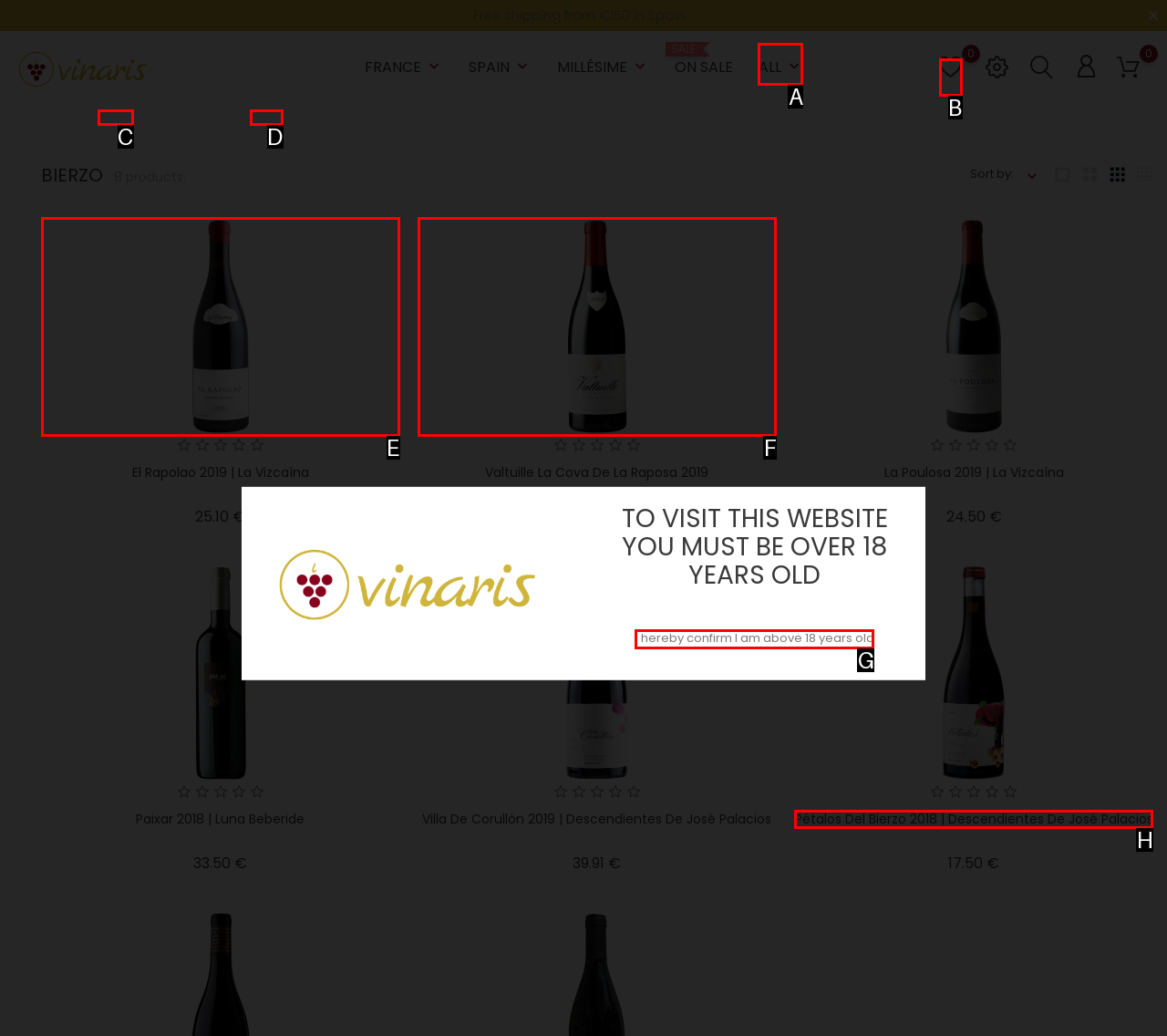Select the option that aligns with the description:   All keyboard_arrow_down
Respond with the letter of the correct choice from the given options.

A